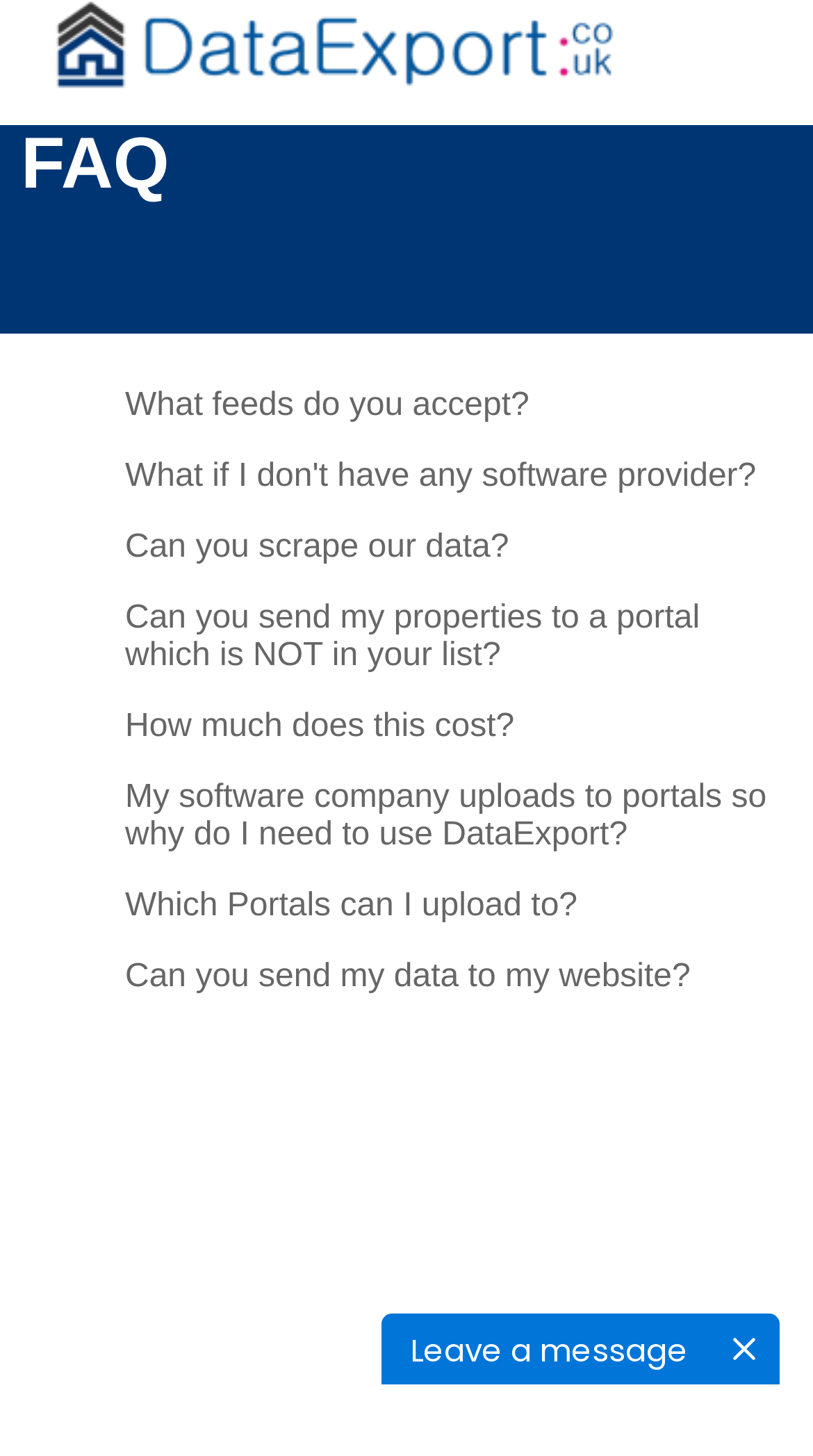Is there a contact or messaging feature on this webpage?
Please elaborate on the answer to the question with detailed information.

I can see a StaticText element with the text 'Leave a message' which suggests that there is a contact or messaging feature on this webpage, allowing users to send a message to the website owners or administrators.